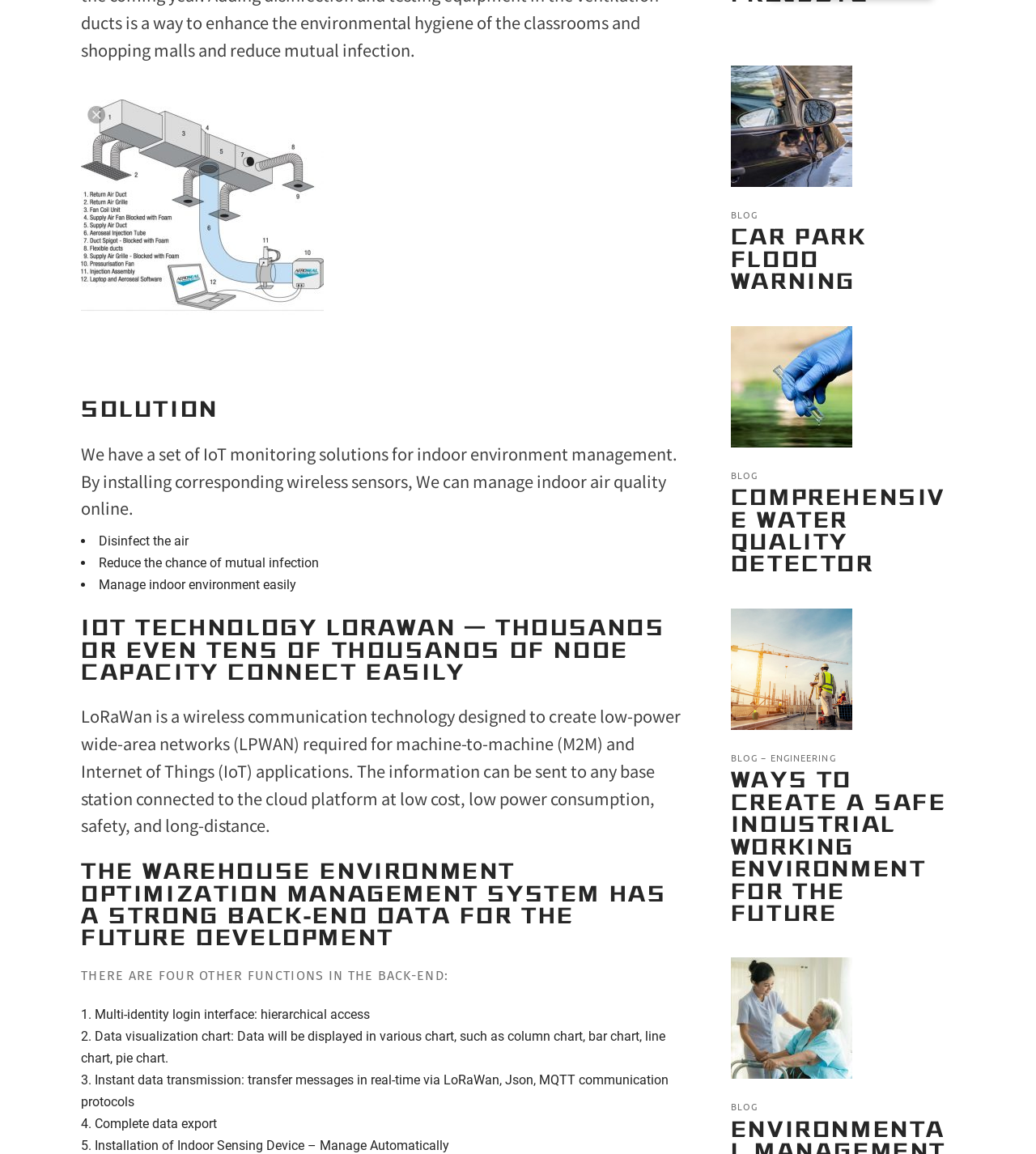What is the purpose of the indoor sensing device?
Please provide a single word or phrase as your answer based on the image.

Manage indoor environment